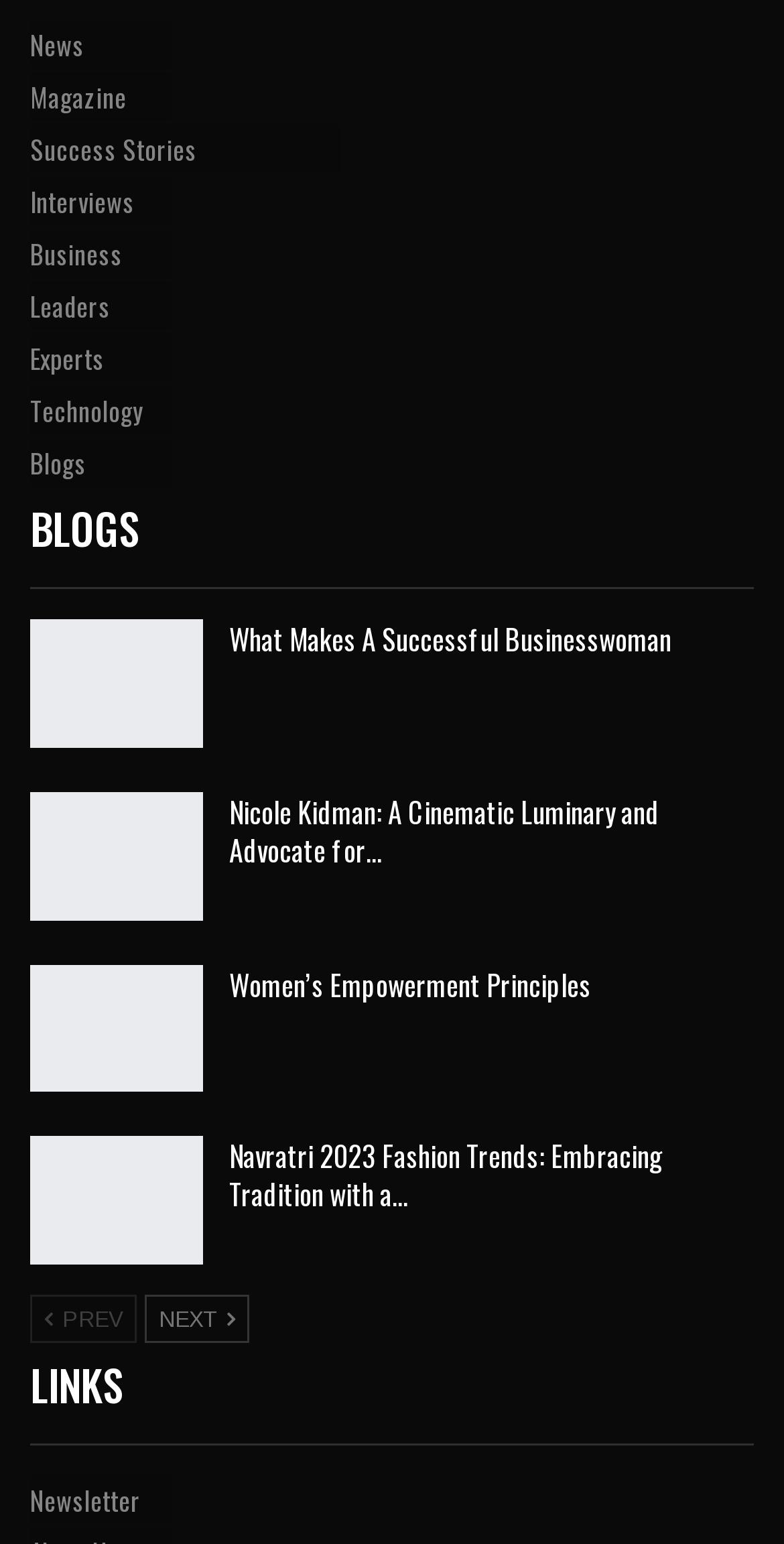Please find and report the bounding box coordinates of the element to click in order to perform the following action: "go to previous page". The coordinates should be expressed as four float numbers between 0 and 1, in the format [left, top, right, bottom].

[0.038, 0.838, 0.174, 0.87]